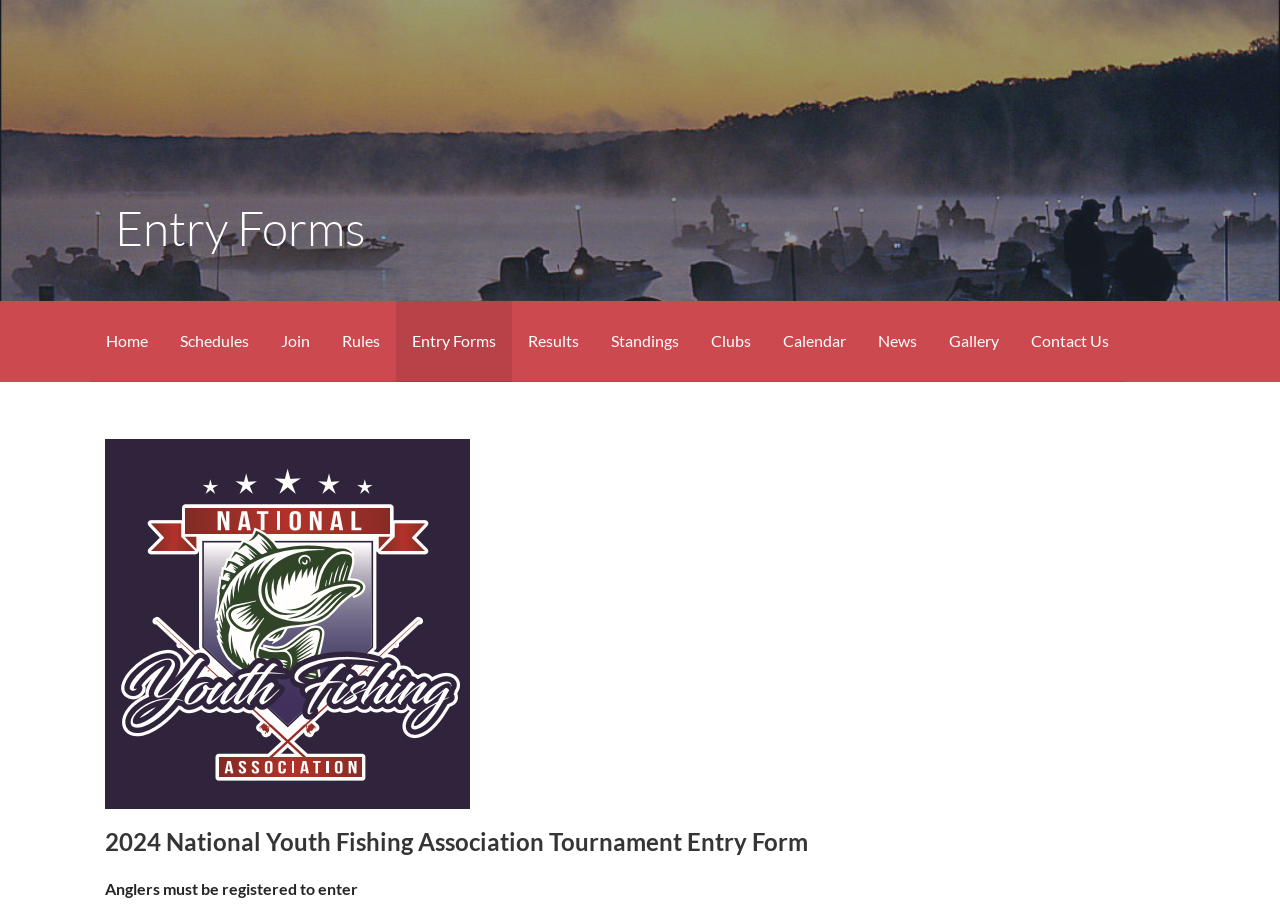Using the information shown in the image, answer the question with as much detail as possible: What other information can be found on this website?

The links 'Schedules', 'Rules', 'Results', 'Standings', 'Clubs', 'Calendar', 'News', and 'Gallery' suggest that this website provides a range of information related to the National Youth Fishing Association, including schedules, rules, results, and more.